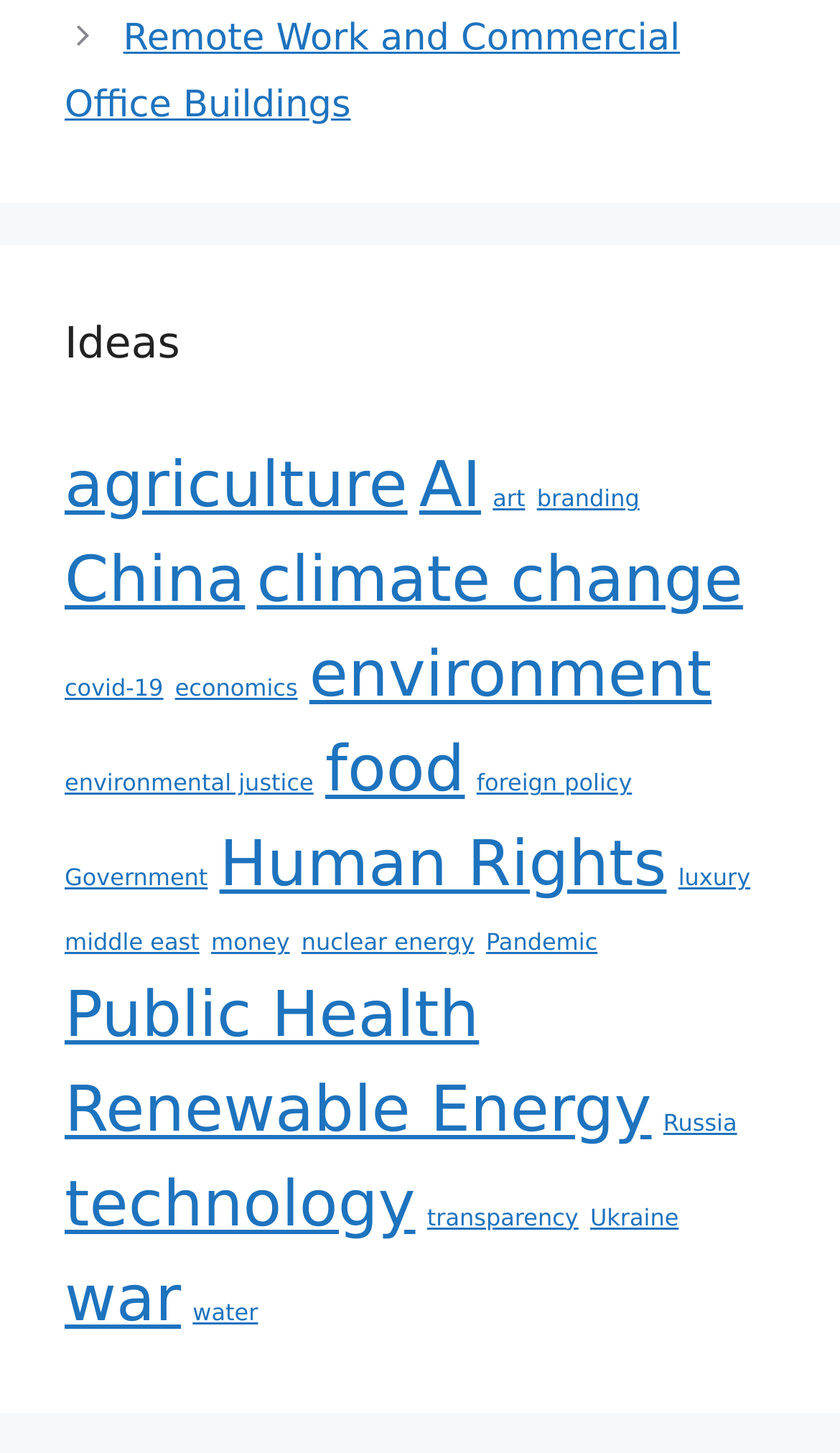Please locate the bounding box coordinates of the element that needs to be clicked to achieve the following instruction: "Learn about climate change". The coordinates should be four float numbers between 0 and 1, i.e., [left, top, right, bottom].

[0.306, 0.374, 0.884, 0.424]